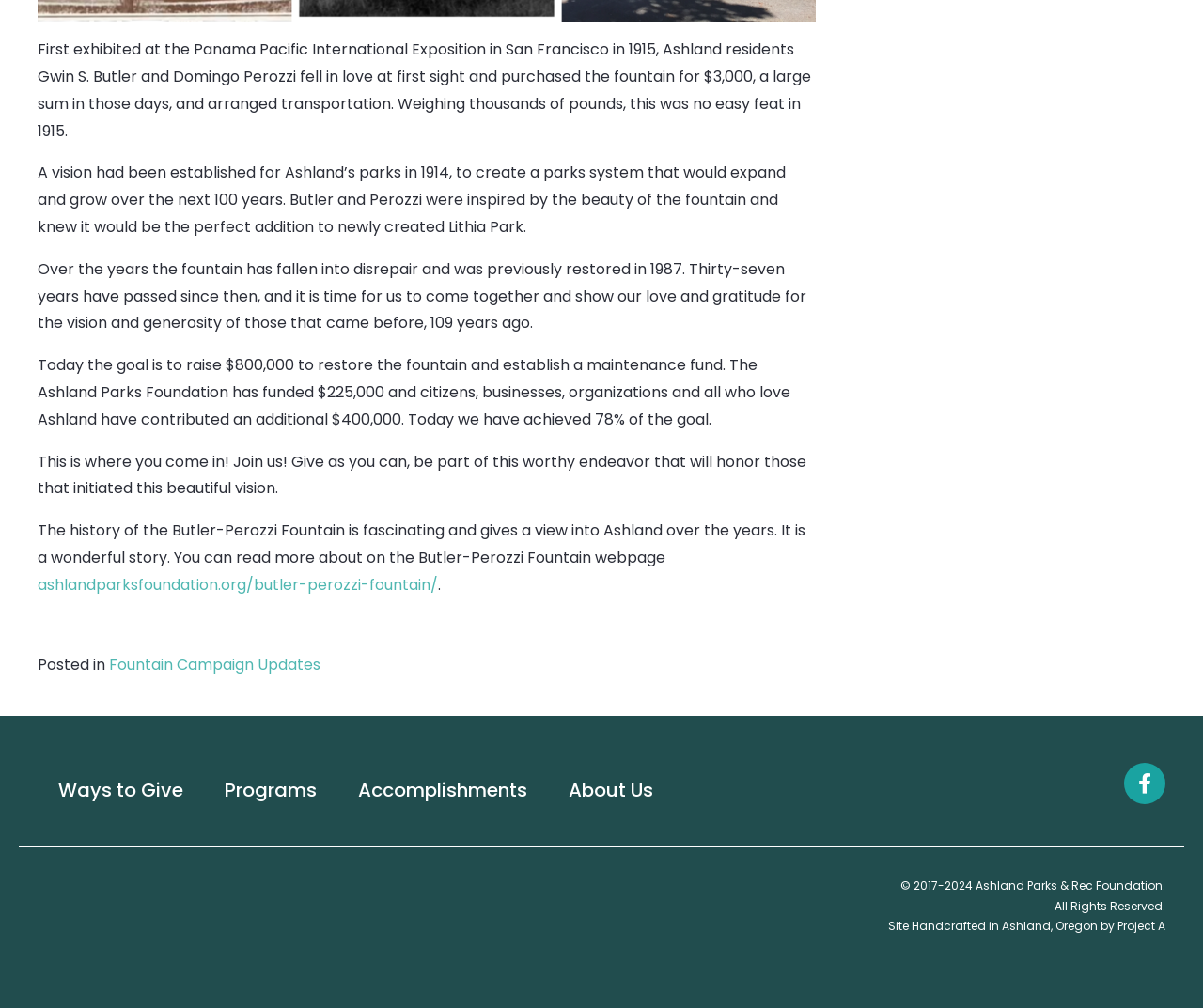What is the purpose of the Butler-Perozzi Fountain? Examine the screenshot and reply using just one word or a brief phrase.

Decoration